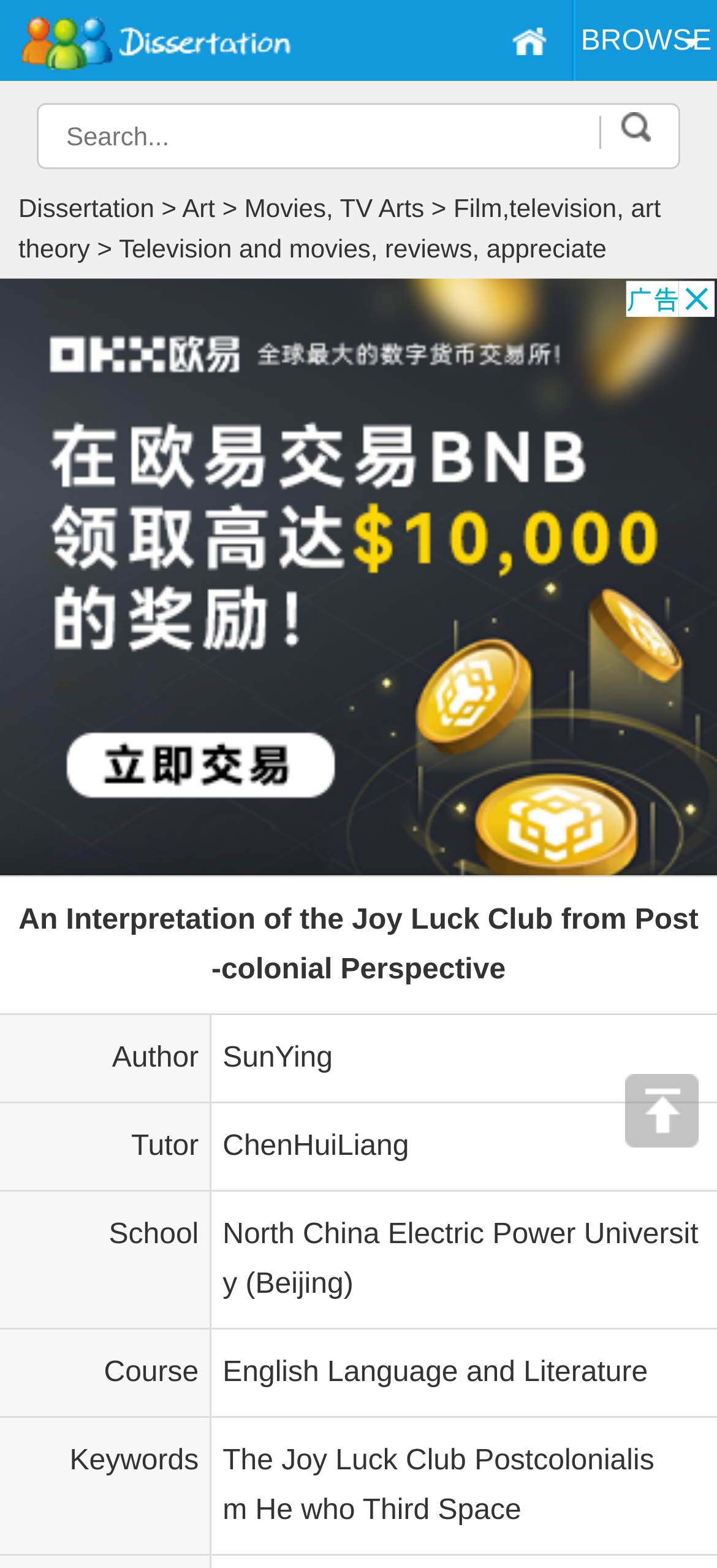Determine the coordinates of the bounding box that should be clicked to complete the instruction: "Visit the Fashion page". The coordinates should be represented by four float numbers between 0 and 1: [left, top, right, bottom].

None